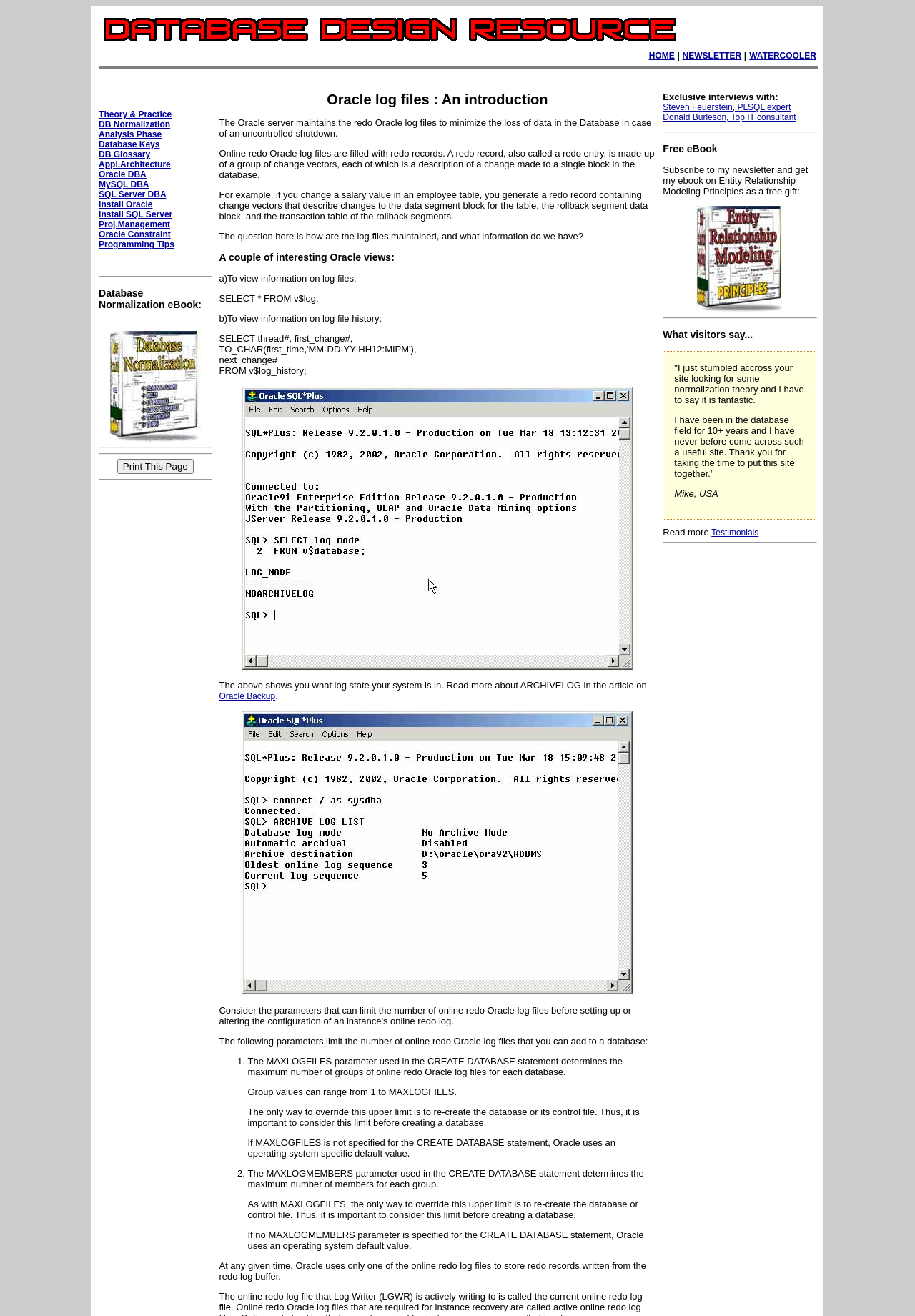Identify the bounding box of the UI element described as follows: "Steven Feuerstein, PLSQL expert". Provide the coordinates as four float numbers in the range of 0 to 1 [left, top, right, bottom].

[0.724, 0.078, 0.864, 0.085]